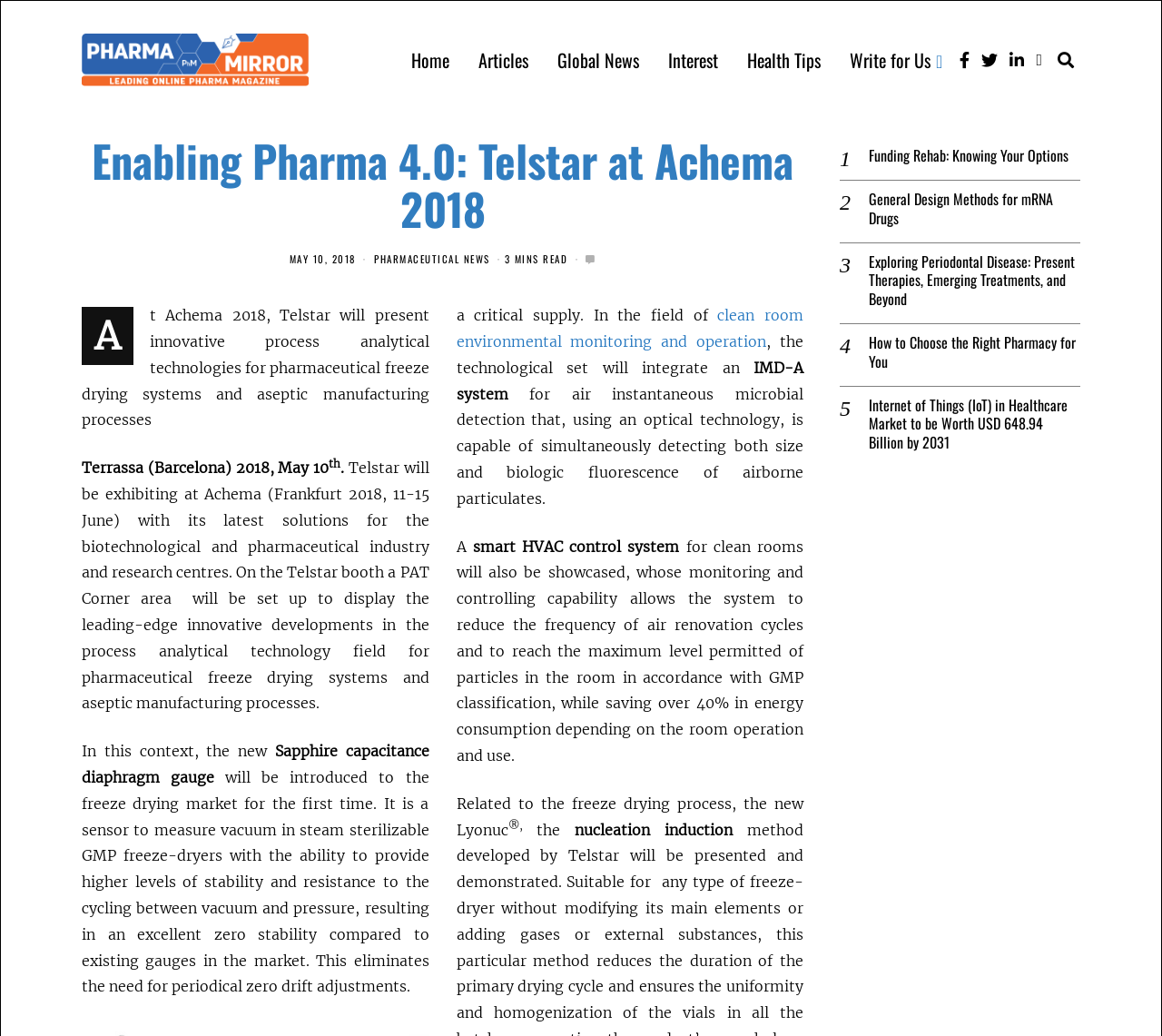Can you provide the bounding box coordinates for the element that should be clicked to implement the instruction: "Explore related article about Funding Rehab"?

[0.748, 0.141, 0.93, 0.159]